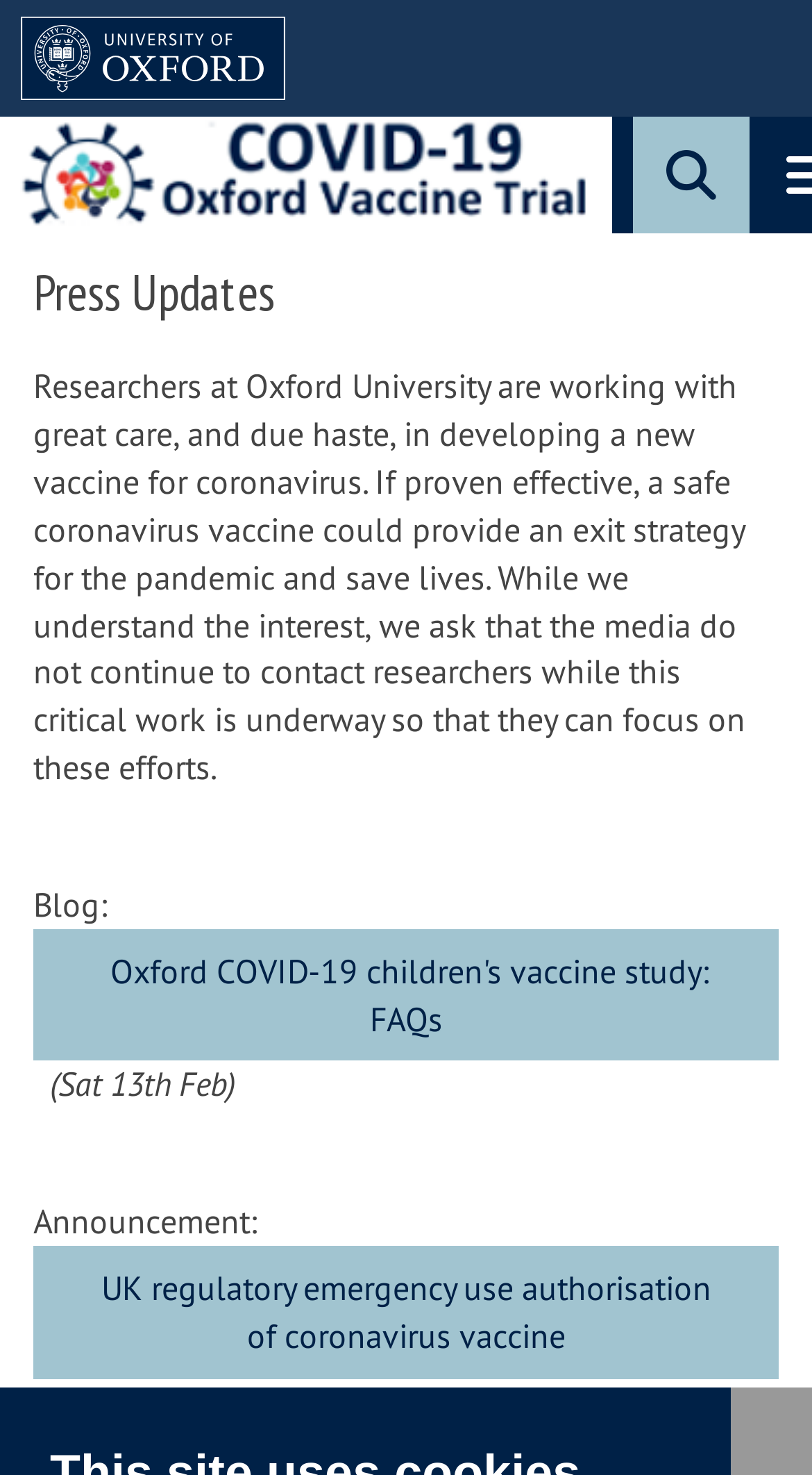Locate the bounding box coordinates of the area to click to fulfill this instruction: "View the 'Explained - Safety and Immunogenicity of the ChAdOx1 nCoV-19 Vaccine' blog". The bounding box should be presented as four float numbers between 0 and 1, in the order [left, top, right, bottom].

[0.041, 0.493, 0.959, 0.583]